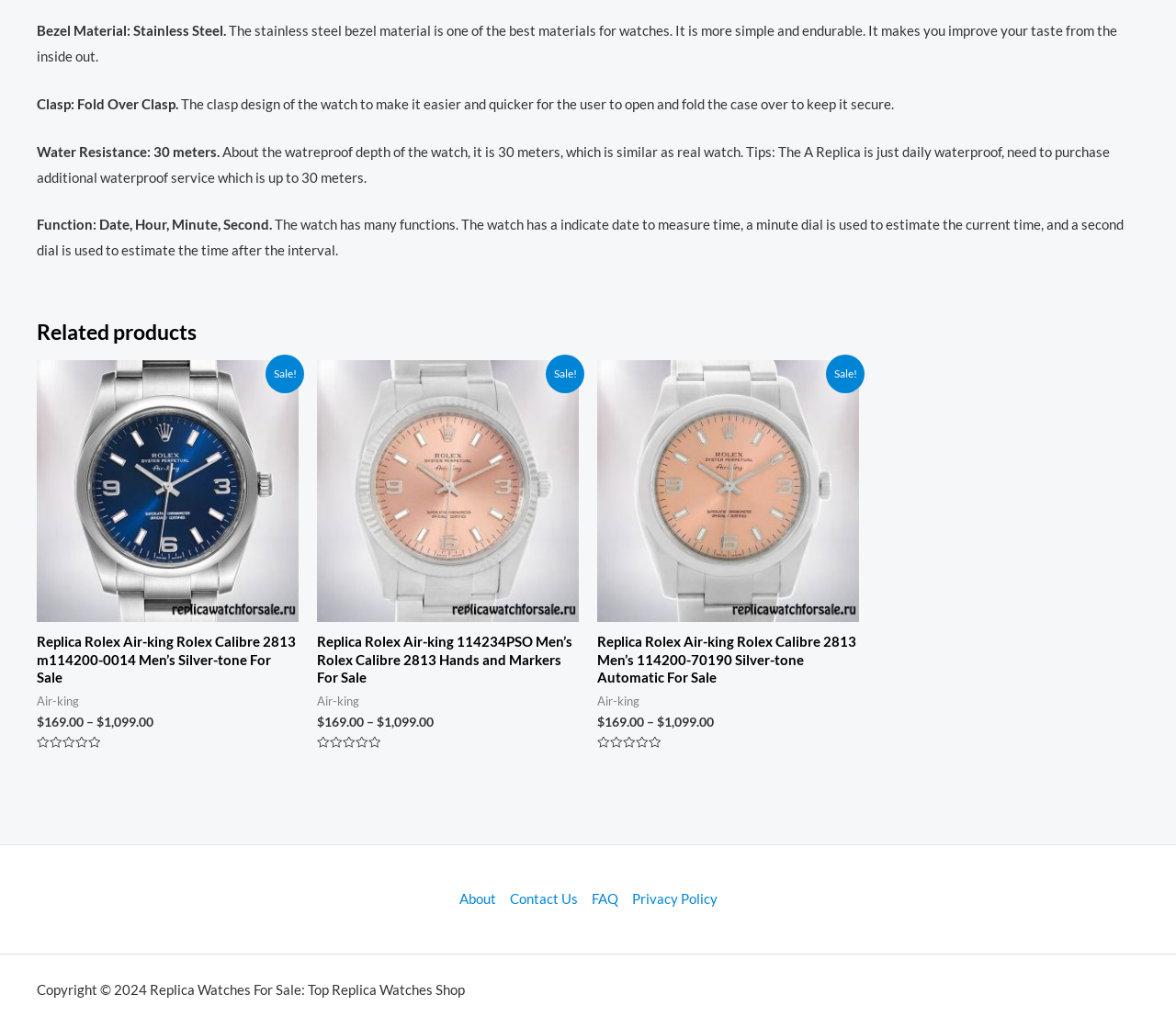Please mark the clickable region by giving the bounding box coordinates needed to complete this instruction: "Read more about Sophie Jewett".

None